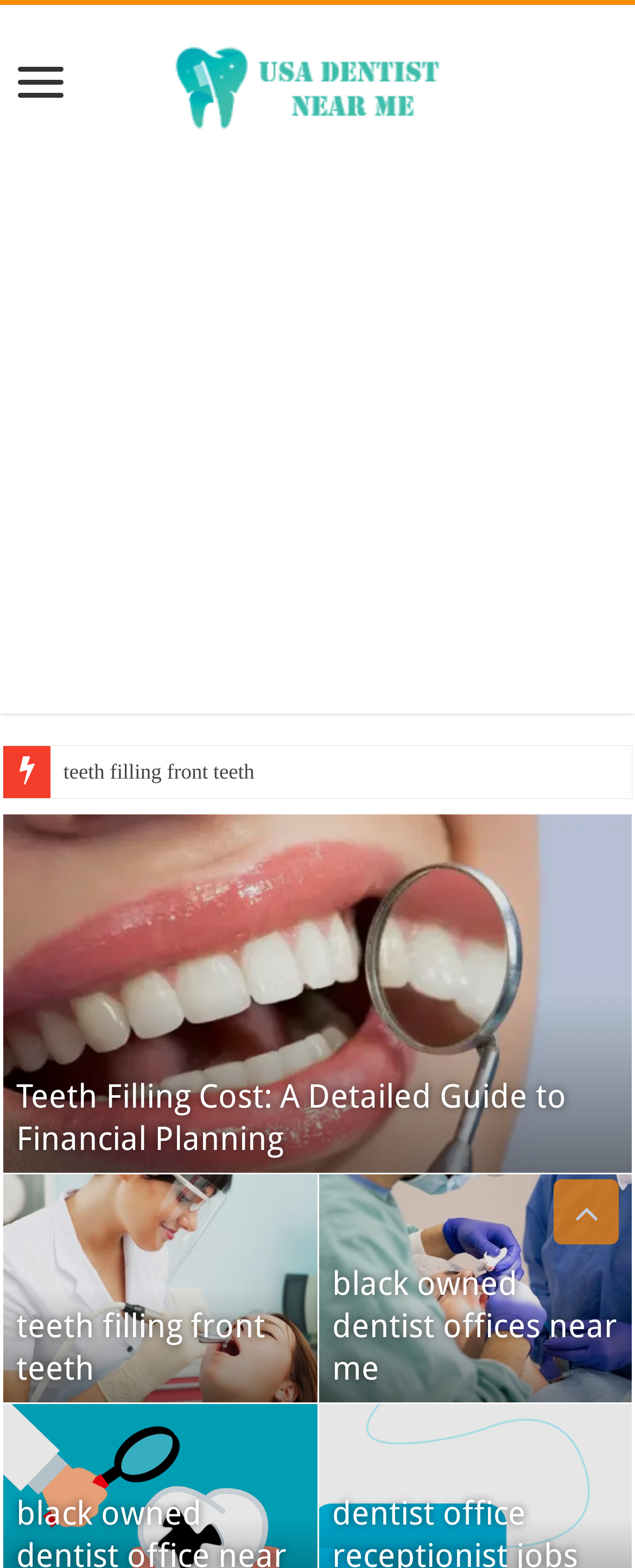Provide your answer in one word or a succinct phrase for the question: 
What is the purpose of the 'Scroll To Top' button?

To scroll to top